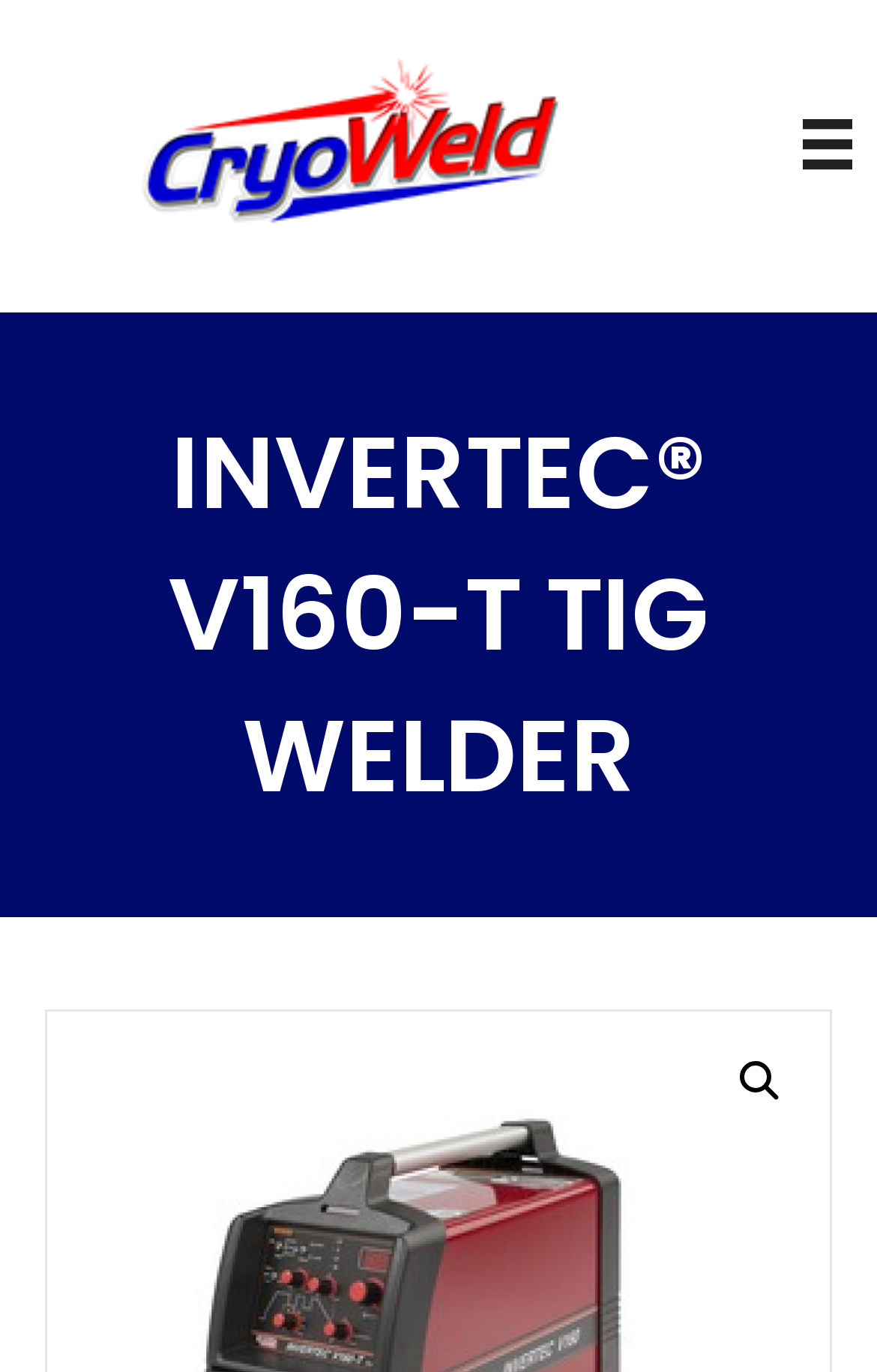From the screenshot, find the bounding box of the UI element matching this description: "🔍". Supply the bounding box coordinates in the form [left, top, right, bottom], each a float between 0 and 1.

[0.821, 0.759, 0.913, 0.818]